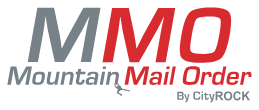What type of enthusiasts is the logo likely to appeal to?
Using the details from the image, give an elaborate explanation to answer the question.

The caption states that the logo encapsulates the adventurous spirit and expertise associated with outdoor gear and activities, which implies that the logo is likely to appeal to climbers and outdoor enthusiasts who share similar interests and values.